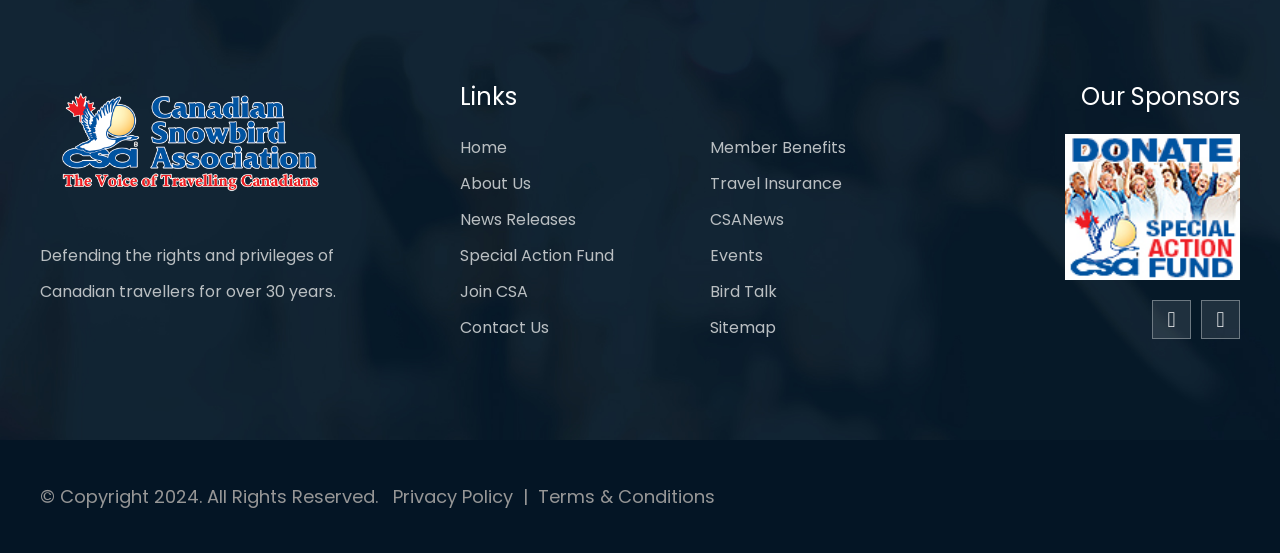Respond to the question below with a concise word or phrase:
What is the copyright year of the webpage?

2024